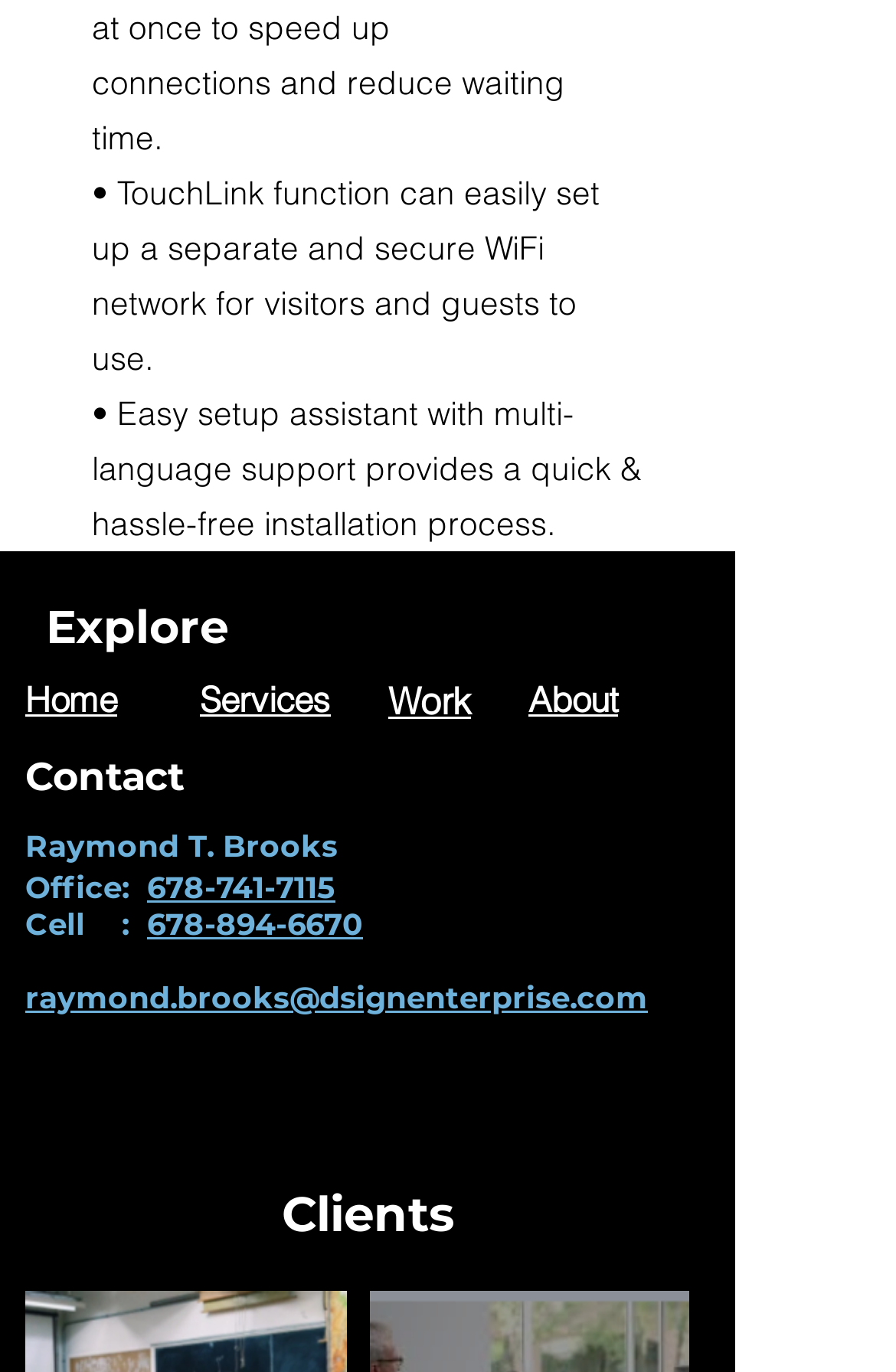Can you pinpoint the bounding box coordinates for the clickable element required for this instruction: "contact Raymond T. Brooks"? The coordinates should be four float numbers between 0 and 1, i.e., [left, top, right, bottom].

[0.028, 0.591, 0.746, 0.633]